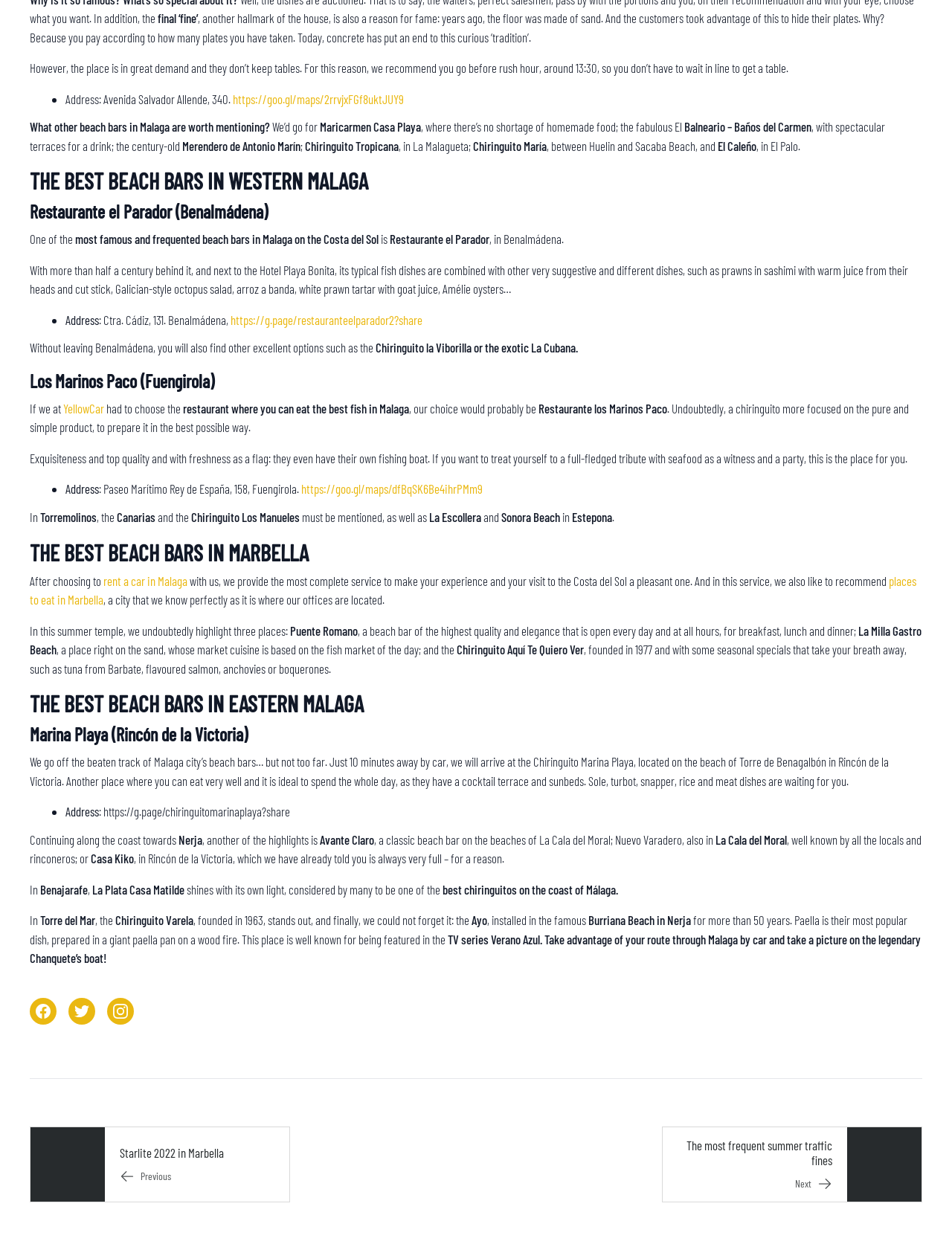Answer this question using a single word or a brief phrase:
What is the address of Restaurante el Parador?

Ctra. Cádiz, 131. Benalmádena